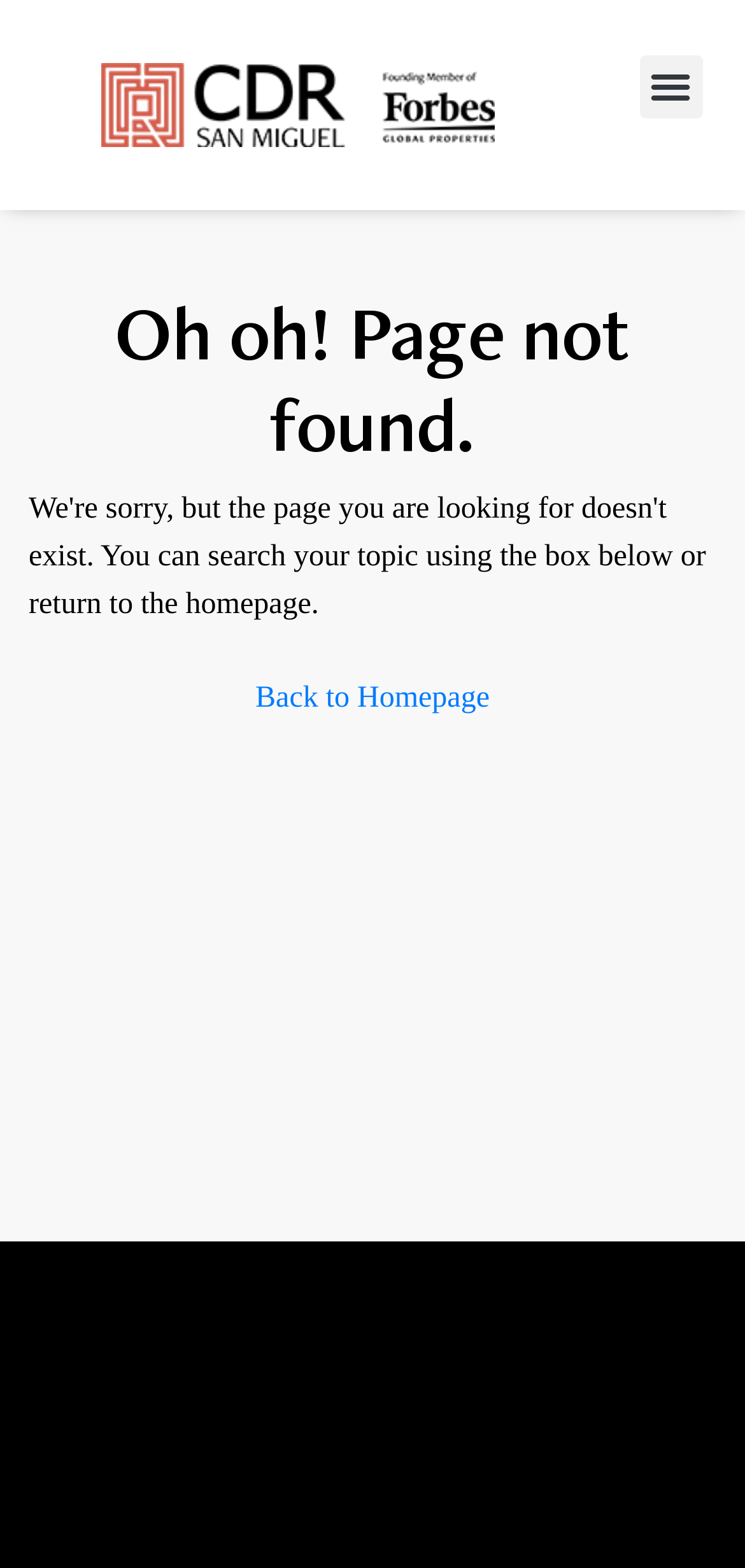What is the layout of the page?
Please provide a comprehensive answer based on the information in the image.

The page has a header section at the top and an article section below it. The header contains a link and a button, while the article section contains the page not found message and a link to go back to the homepage.